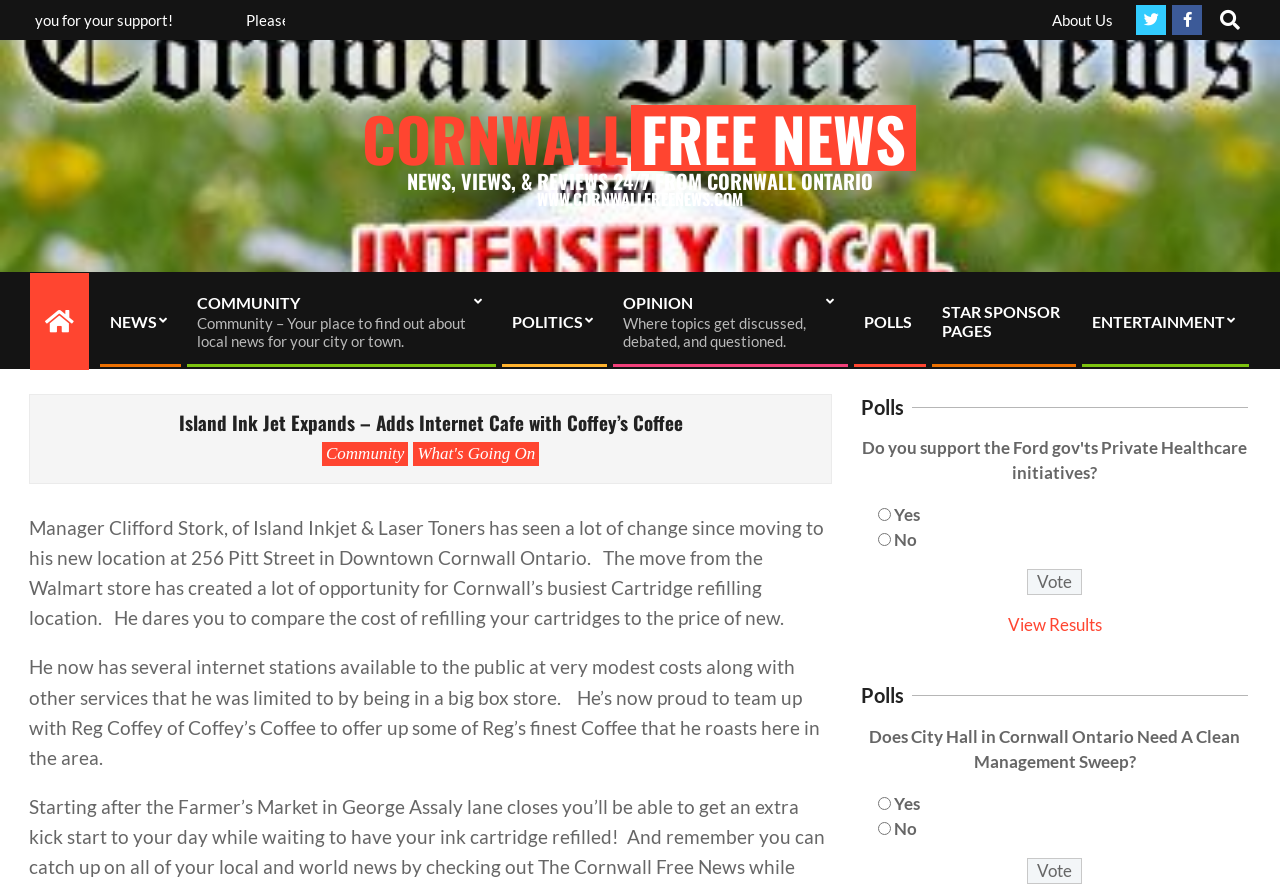Please provide the bounding box coordinates for the UI element as described: "Star Sponsor Pages". The coordinates must be four floats between 0 and 1, represented as [left, top, right, bottom].

[0.725, 0.317, 0.841, 0.406]